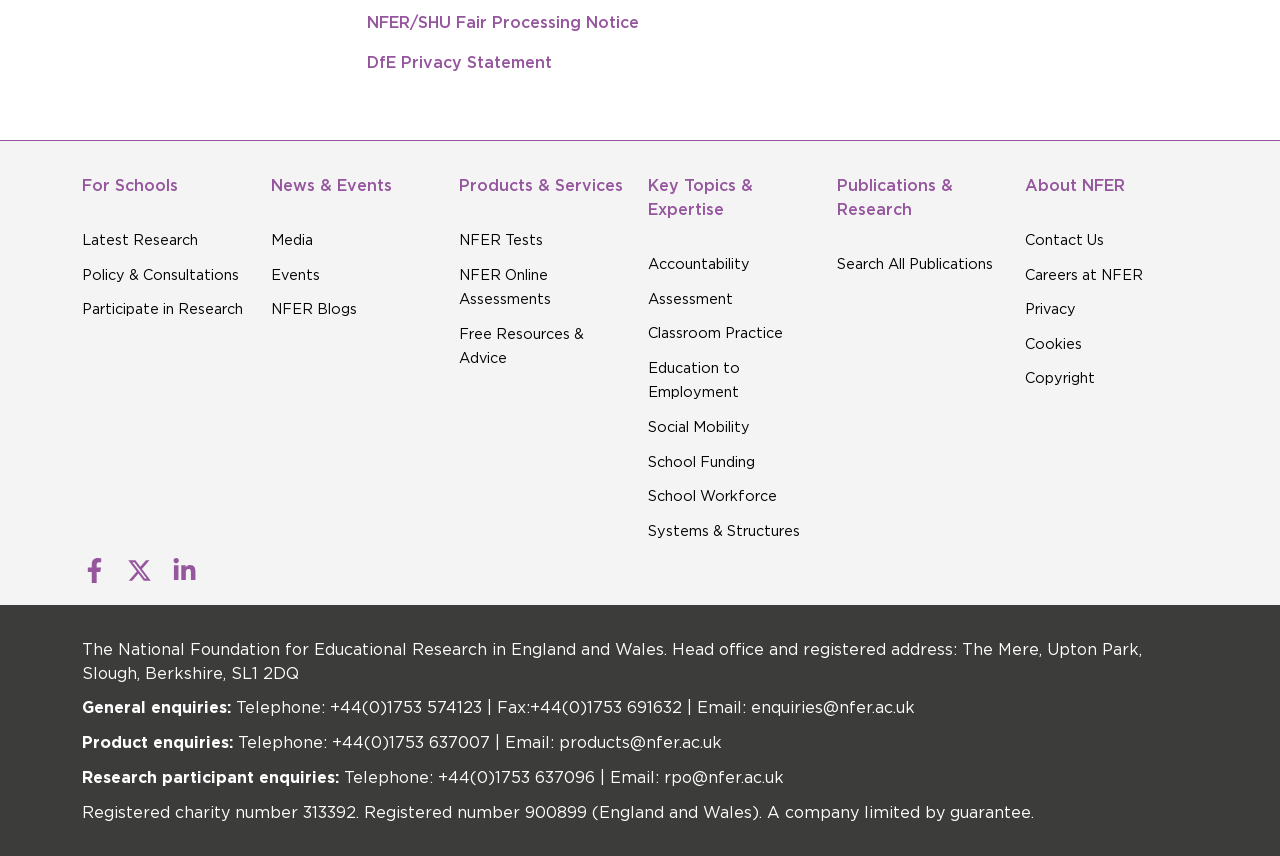By analyzing the image, answer the following question with a detailed response: What is the name of the organization?

I found the answer by looking at the static text elements at the bottom of the webpage, which mentions 'The National Foundation for Educational Research in England and Wales'.